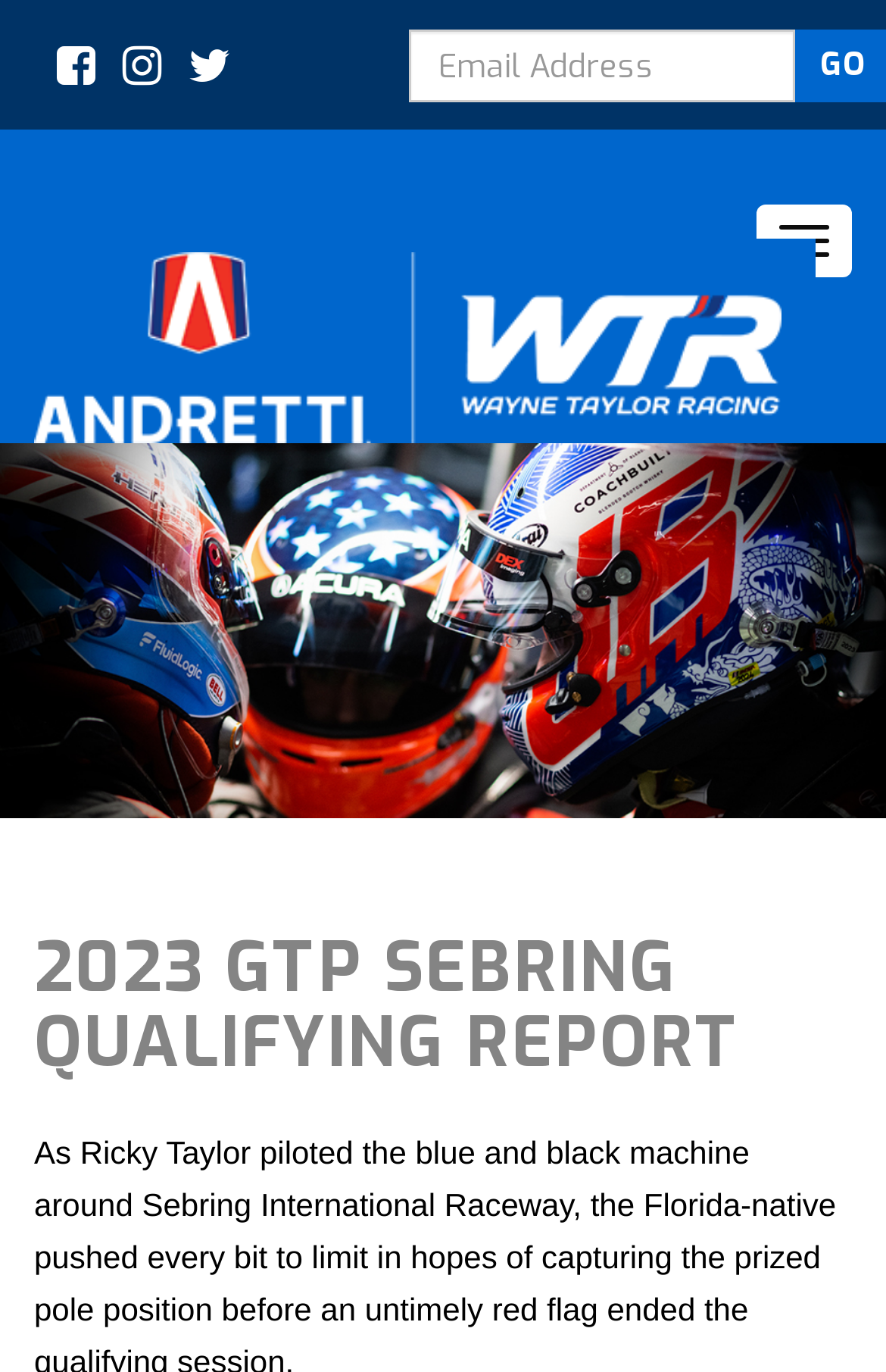Please give a succinct answer to the question in one word or phrase:
What is the purpose of the textbox?

Email Address